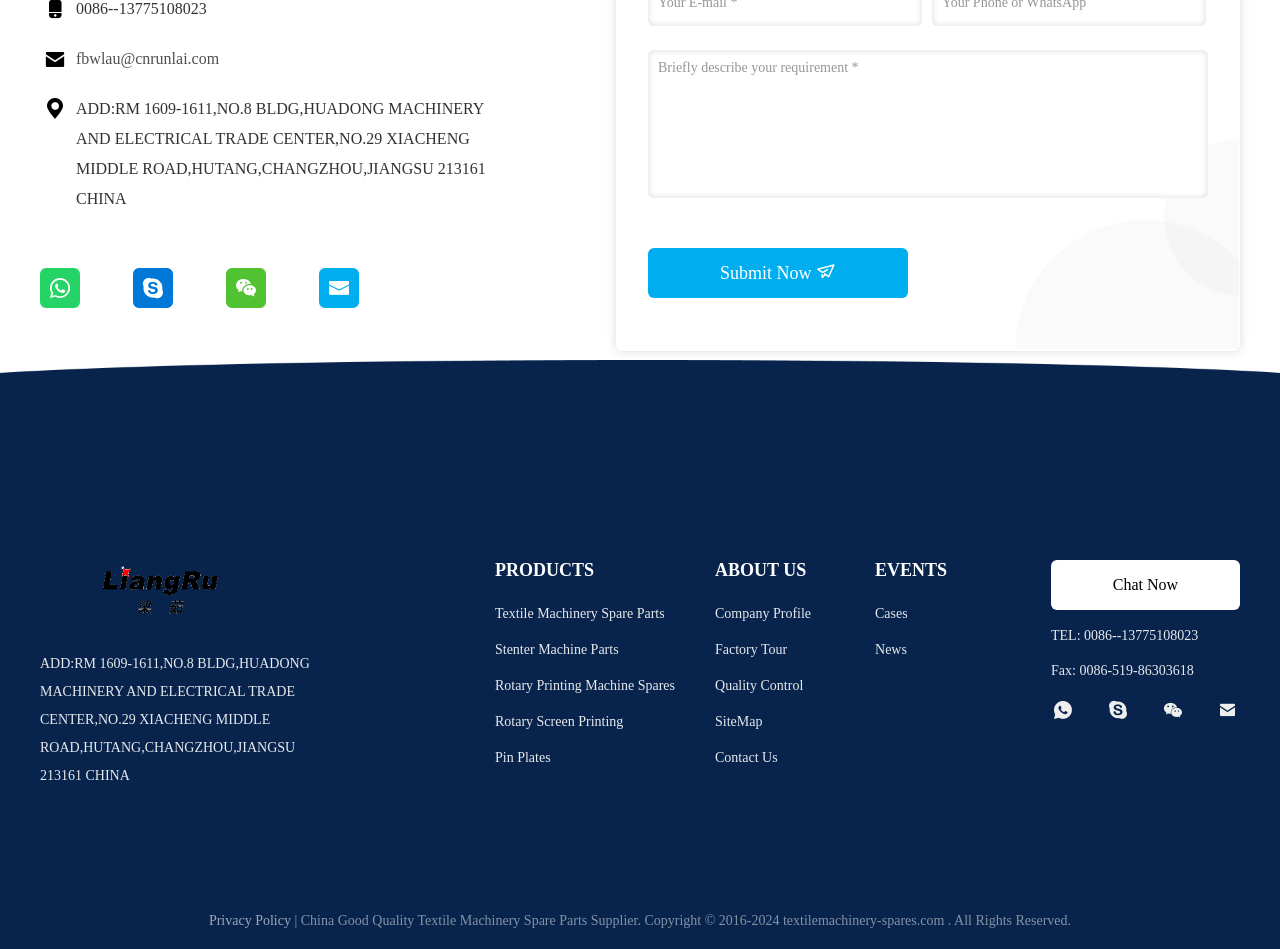What is the name of the company?
From the details in the image, answer the question comprehensively.

I found the company's name by looking at the image at the bottom of the webpage, which displays the company's logo and name. The name is 'CHANGZHOU LIANGRU INTERNATIONAL TRADE CO., LTD.'.